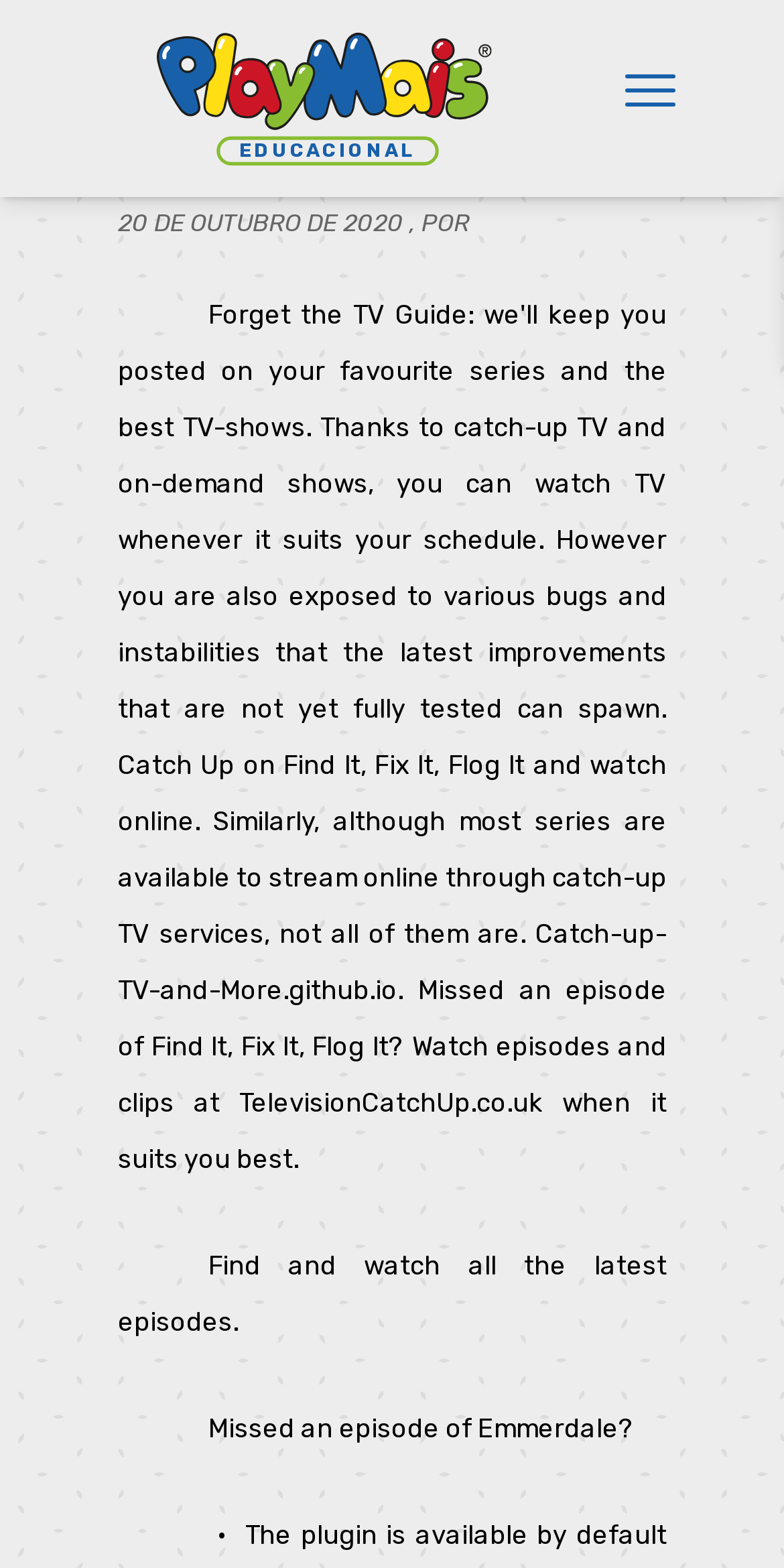Please provide a comprehensive response to the question based on the details in the image: What type of content is available on this website?

Based on the webpage, I can see that there are headings and text related to TV episodes, such as 'WATCH CATCH UP TV' and 'Find and watch all the latest episodes.' This suggests that the website is focused on providing TV episodes for users to watch.